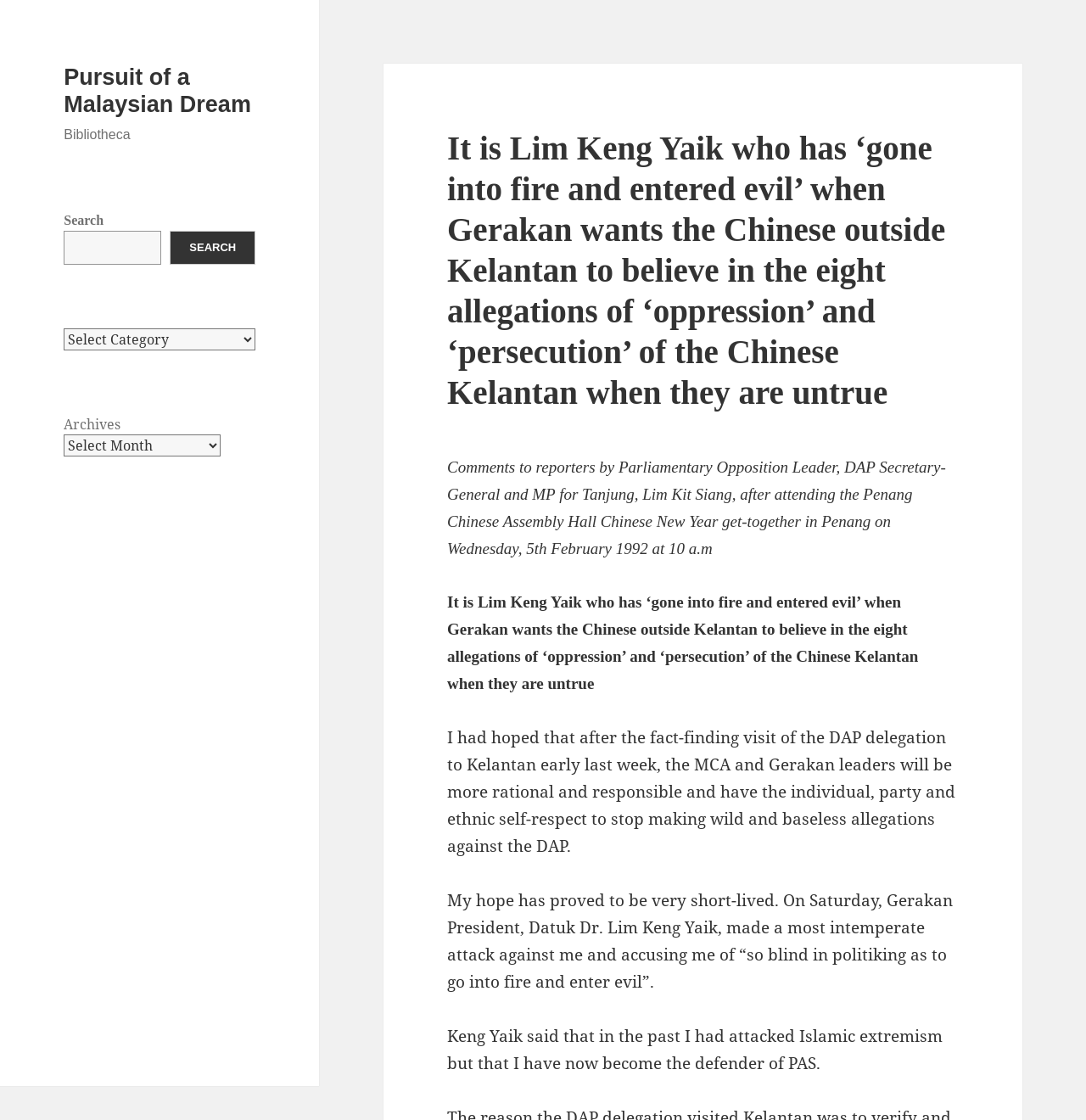What is the occasion where Lim Kit Siang made comments to reporters?
Identify the answer in the screenshot and reply with a single word or phrase.

Penang Chinese Assembly Hall Chinese New Year get-together